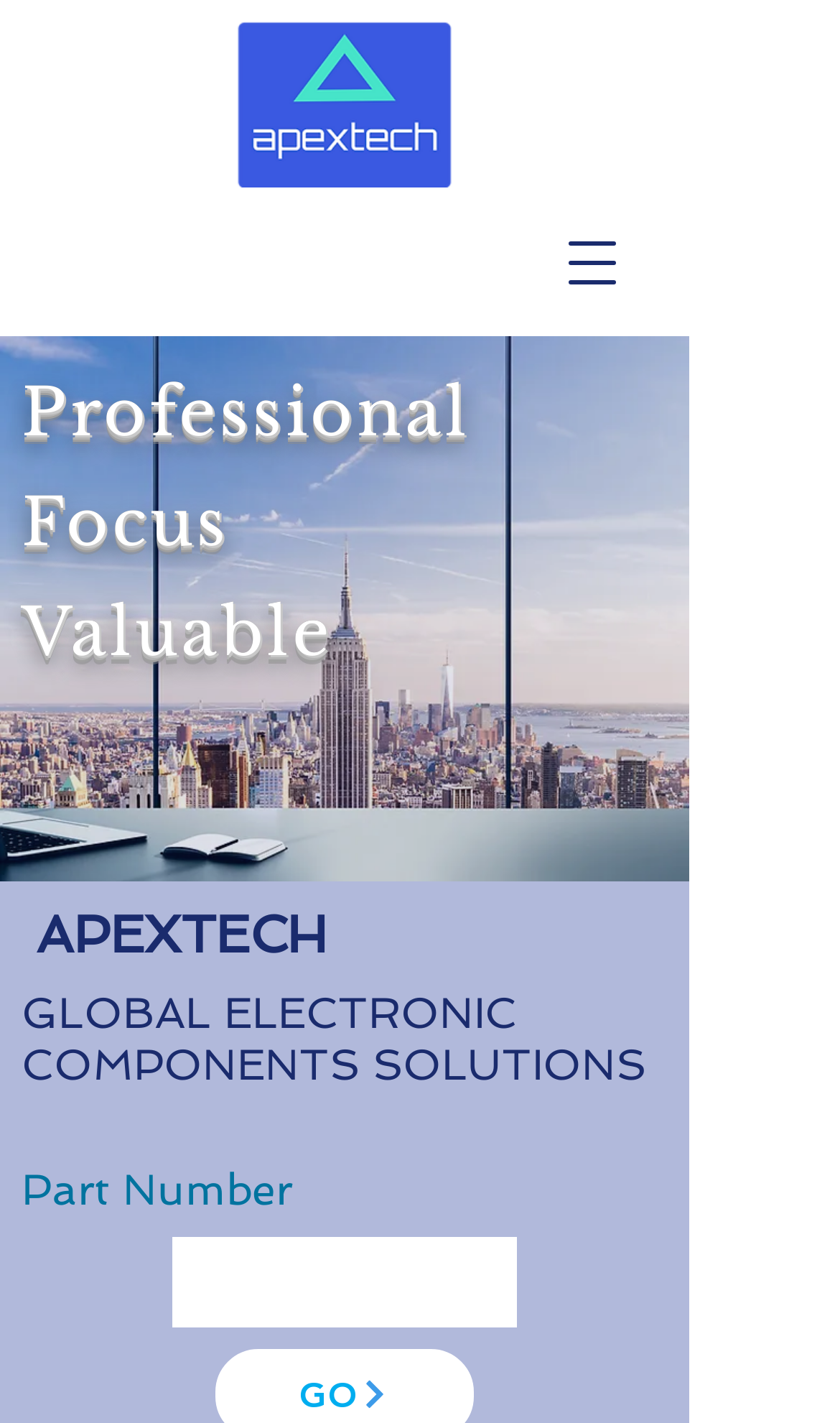How many headings are there on the webpage?
By examining the image, provide a one-word or phrase answer.

6